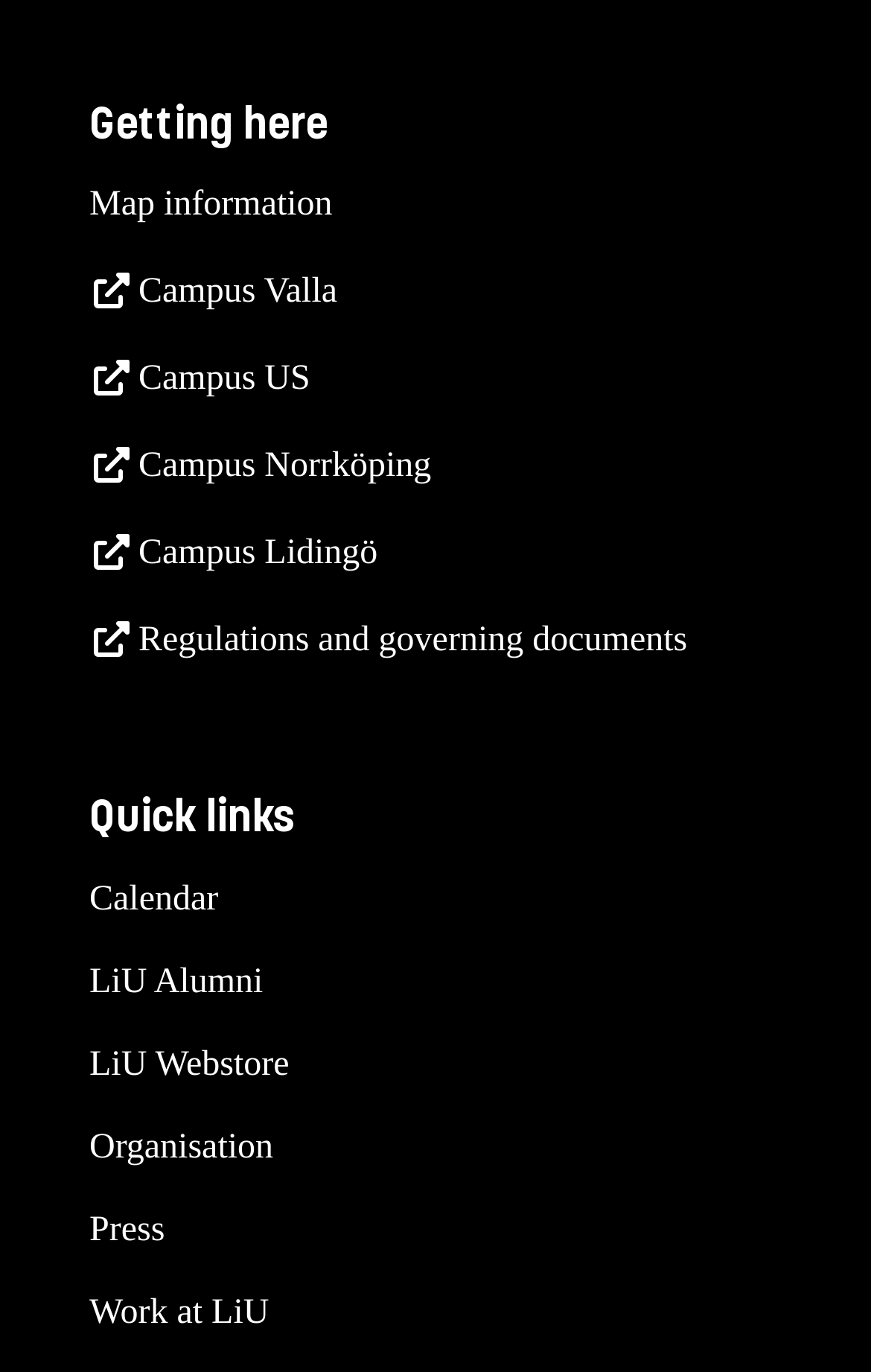Please reply to the following question using a single word or phrase: 
What is the second link in the 'Quick links' section?

LiU Alumni